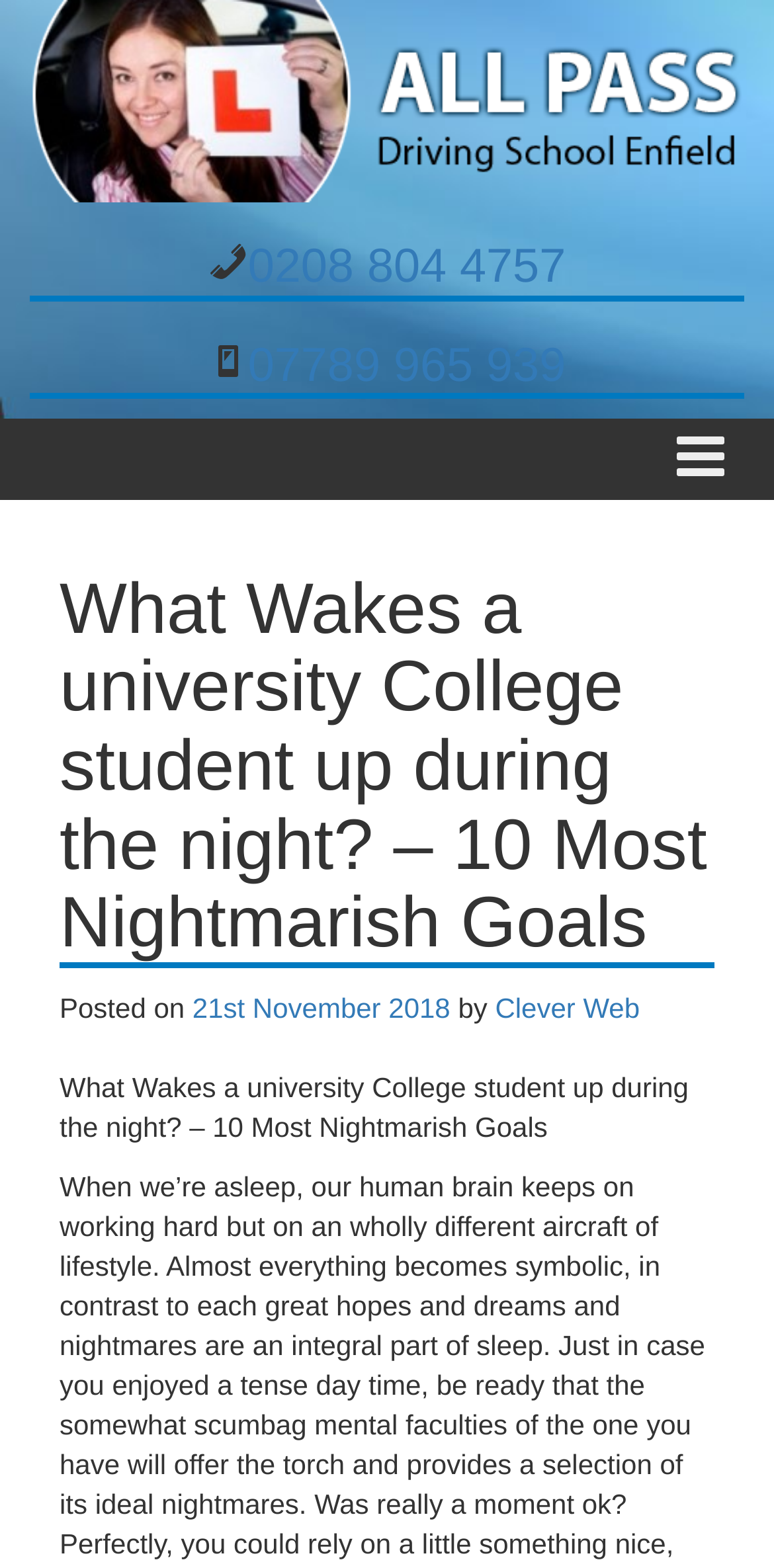Please mark the bounding box coordinates of the area that should be clicked to carry out the instruction: "Click the 'All Pass Driving School Enfield' link".

[0.038, 0.053, 0.962, 0.073]